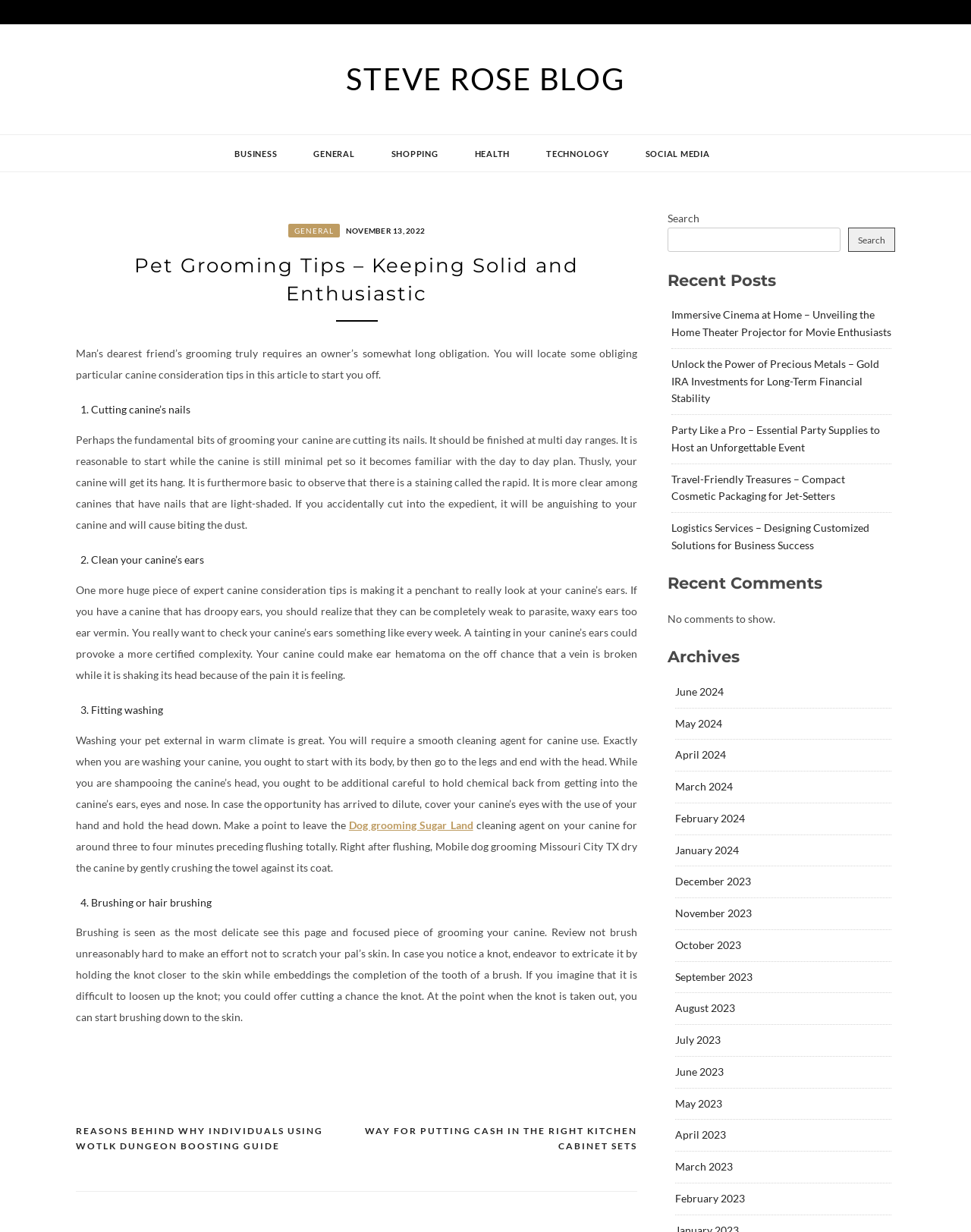Provide the bounding box coordinates for the specified HTML element described in this description: "Dog grooming Sugar Land". The coordinates should be four float numbers ranging from 0 to 1, in the format [left, top, right, bottom].

[0.359, 0.664, 0.487, 0.675]